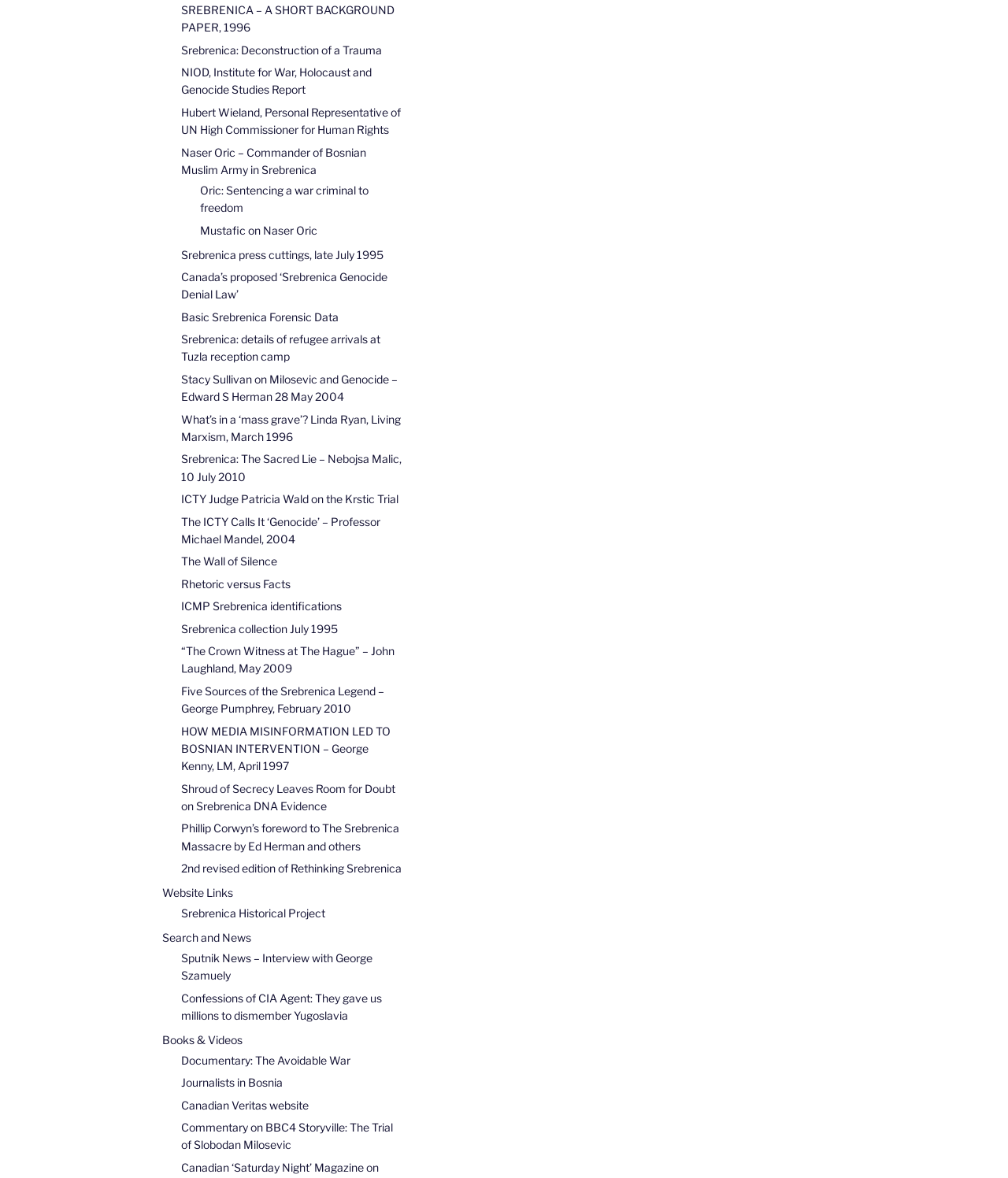Respond with a single word or phrase for the following question: 
Is this webpage a news website?

No